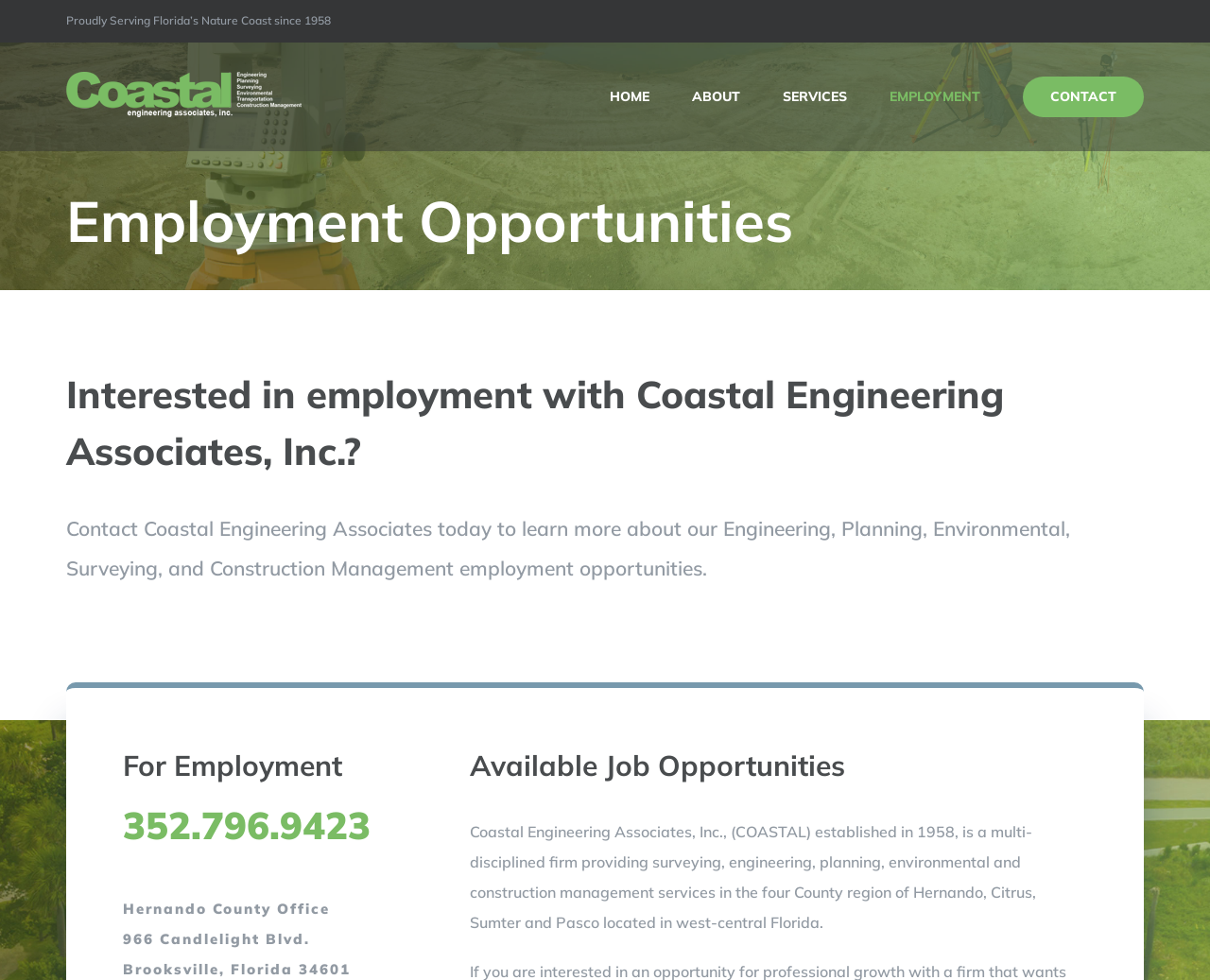Answer the question using only one word or a concise phrase: In which year was the company established?

1958